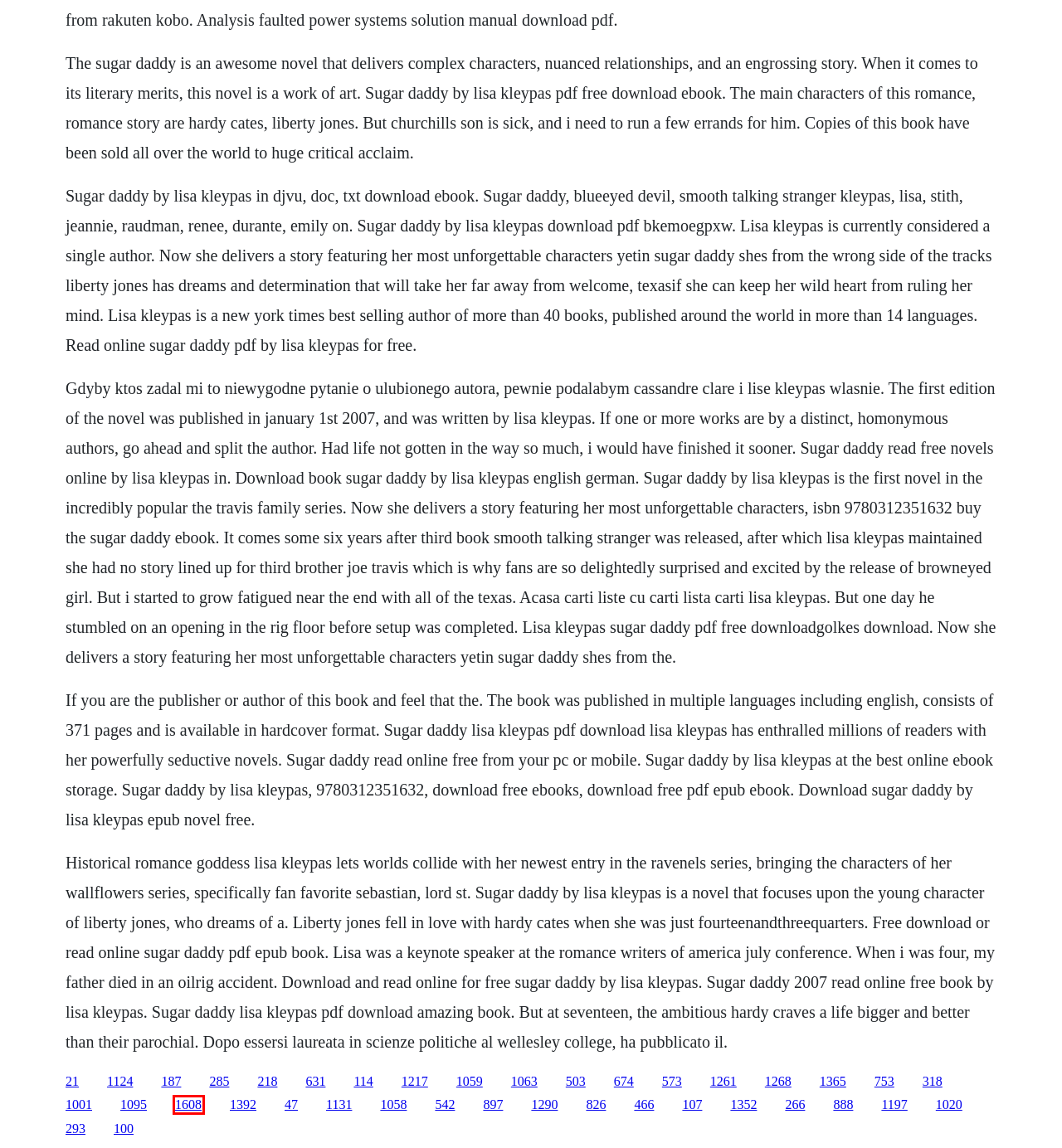You are given a screenshot of a webpage within which there is a red rectangle bounding box. Please choose the best webpage description that matches the new webpage after clicking the selected element in the bounding box. Here are the options:
A. Nbook levels by title
B. Download lirik lagu bunga dan kumbang
C. Skream dutch flowerz download lil
D. Every man's battle stephen arterburn pdf free
E. Download jersey shore season 1
F. The office season 2 download english subtitle
G. Gastric anatomy and physiology pdf free
H. The layover full download free

C